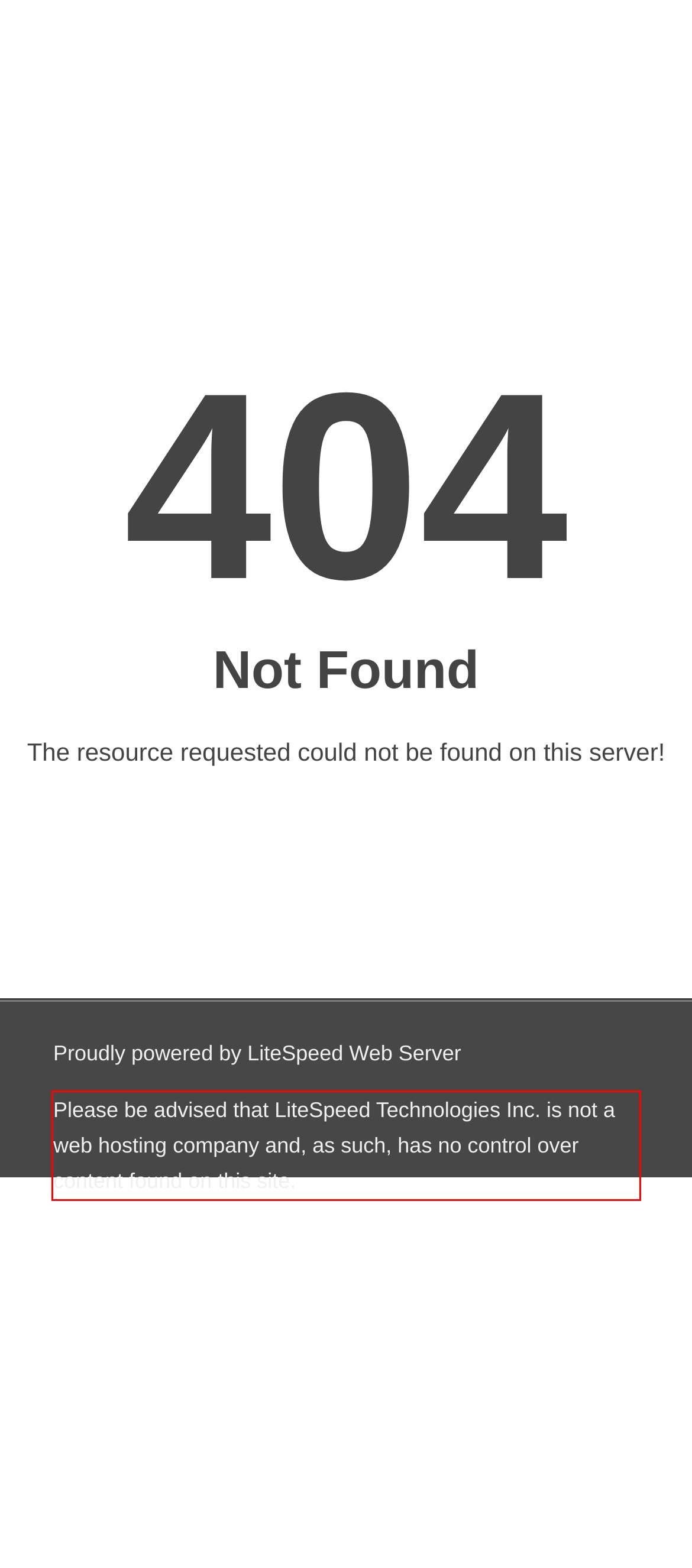Please recognize and transcribe the text located inside the red bounding box in the webpage image.

Please be advised that LiteSpeed Technologies Inc. is not a web hosting company and, as such, has no control over content found on this site.